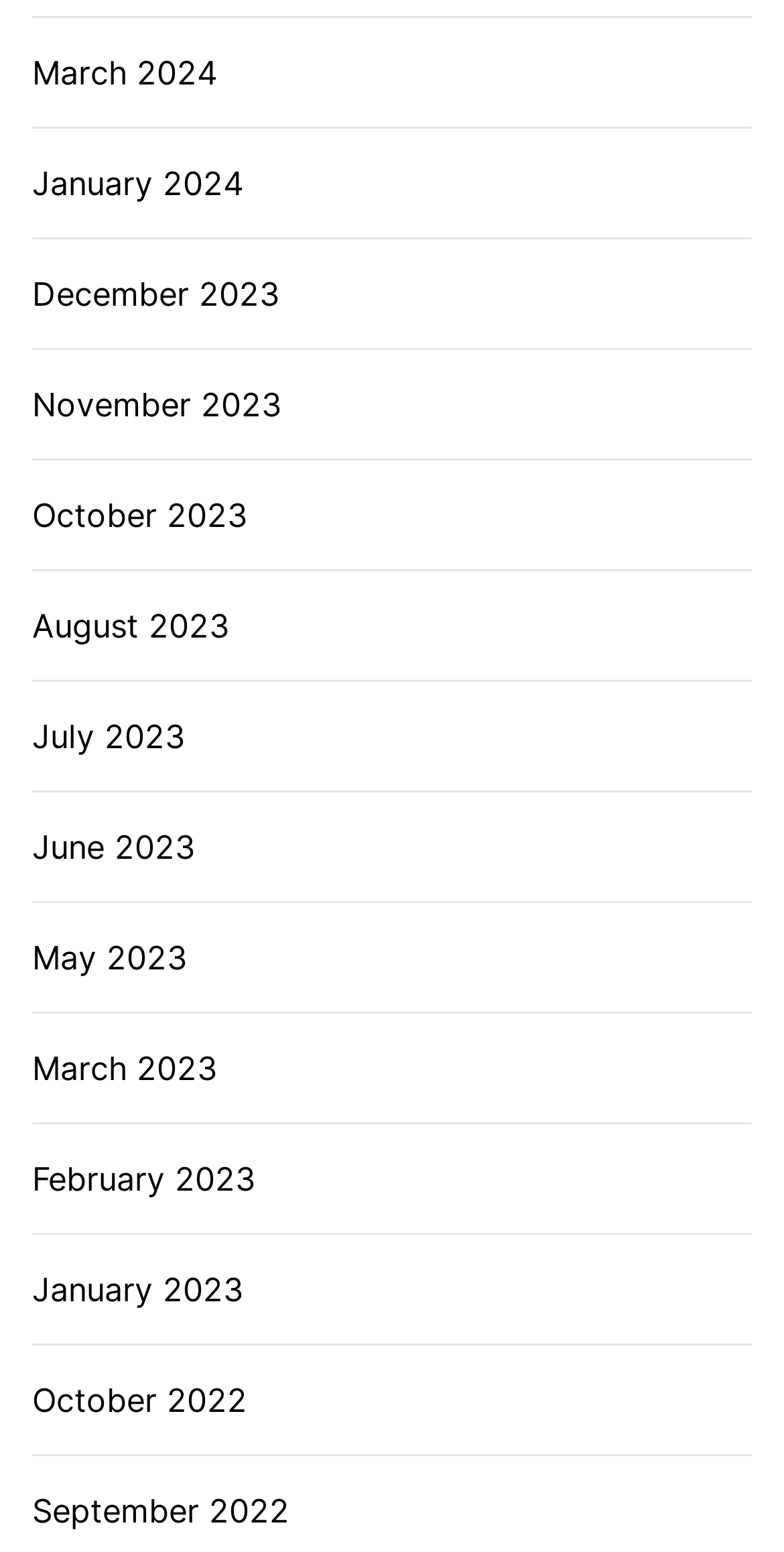What is the latest month listed?
Please give a detailed and elaborate answer to the question.

I looked at the list of links and found that the first link is 'March 2024', which is the latest month listed.